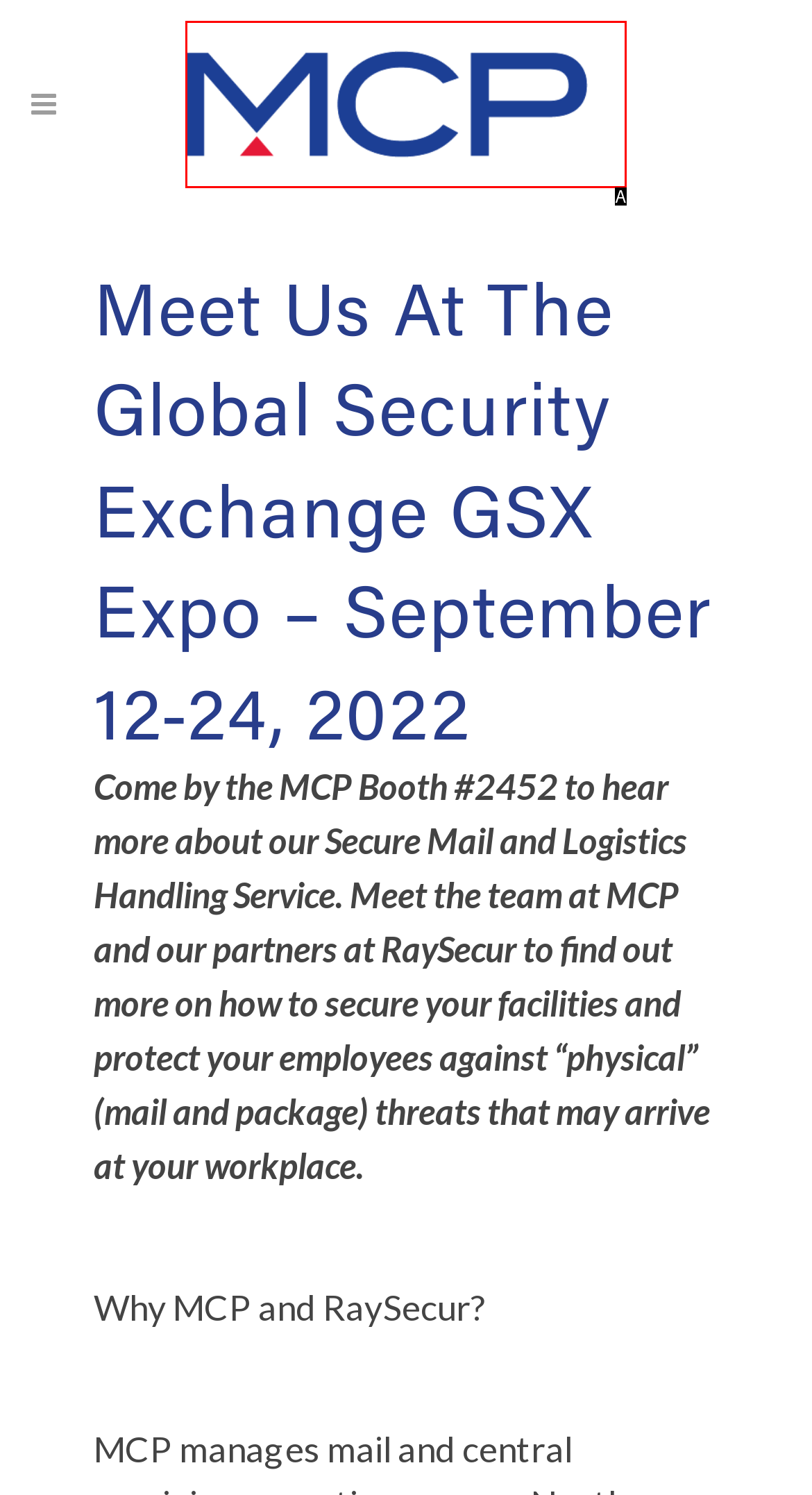Determine which option matches the element description: alt="Logo"
Reply with the letter of the appropriate option from the options provided.

A